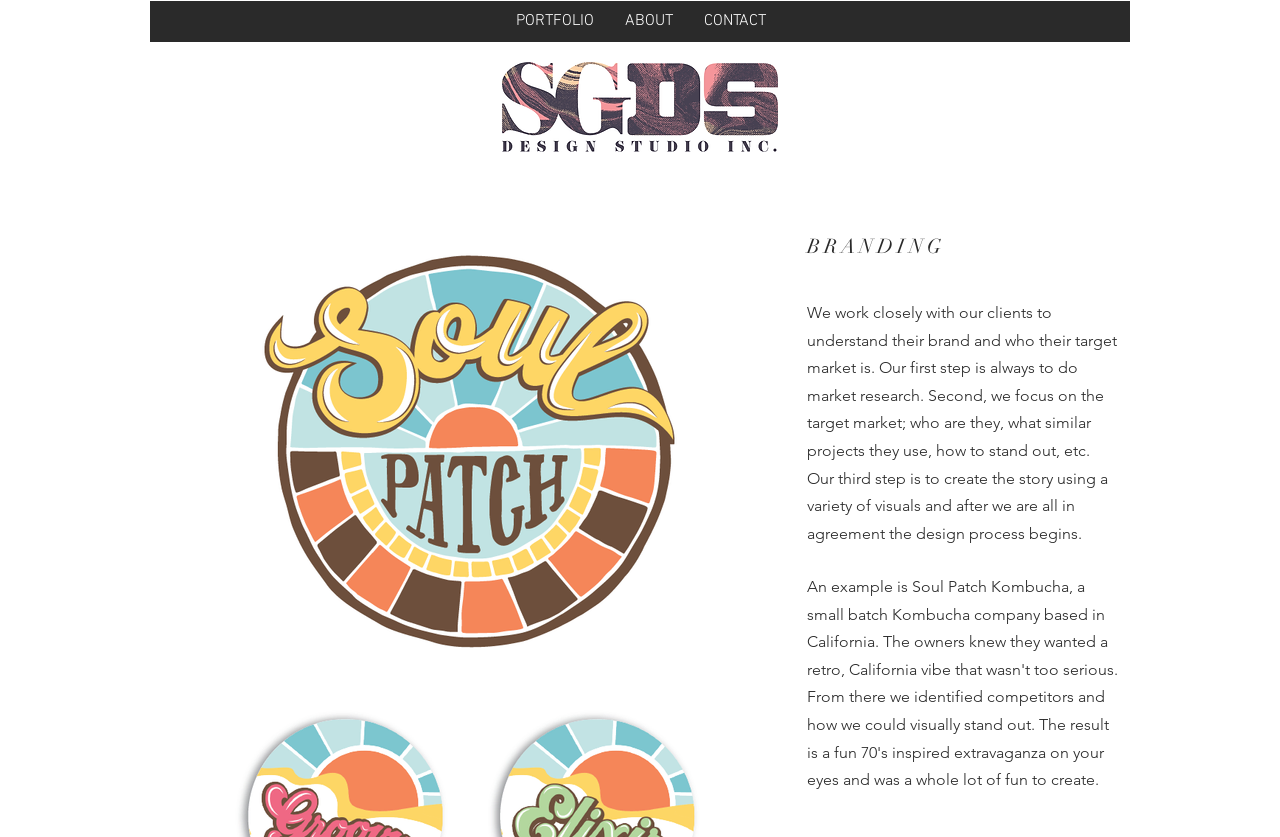What is the name of the design studio?
Please use the visual content to give a single word or phrase answer.

SGDS Design Studio